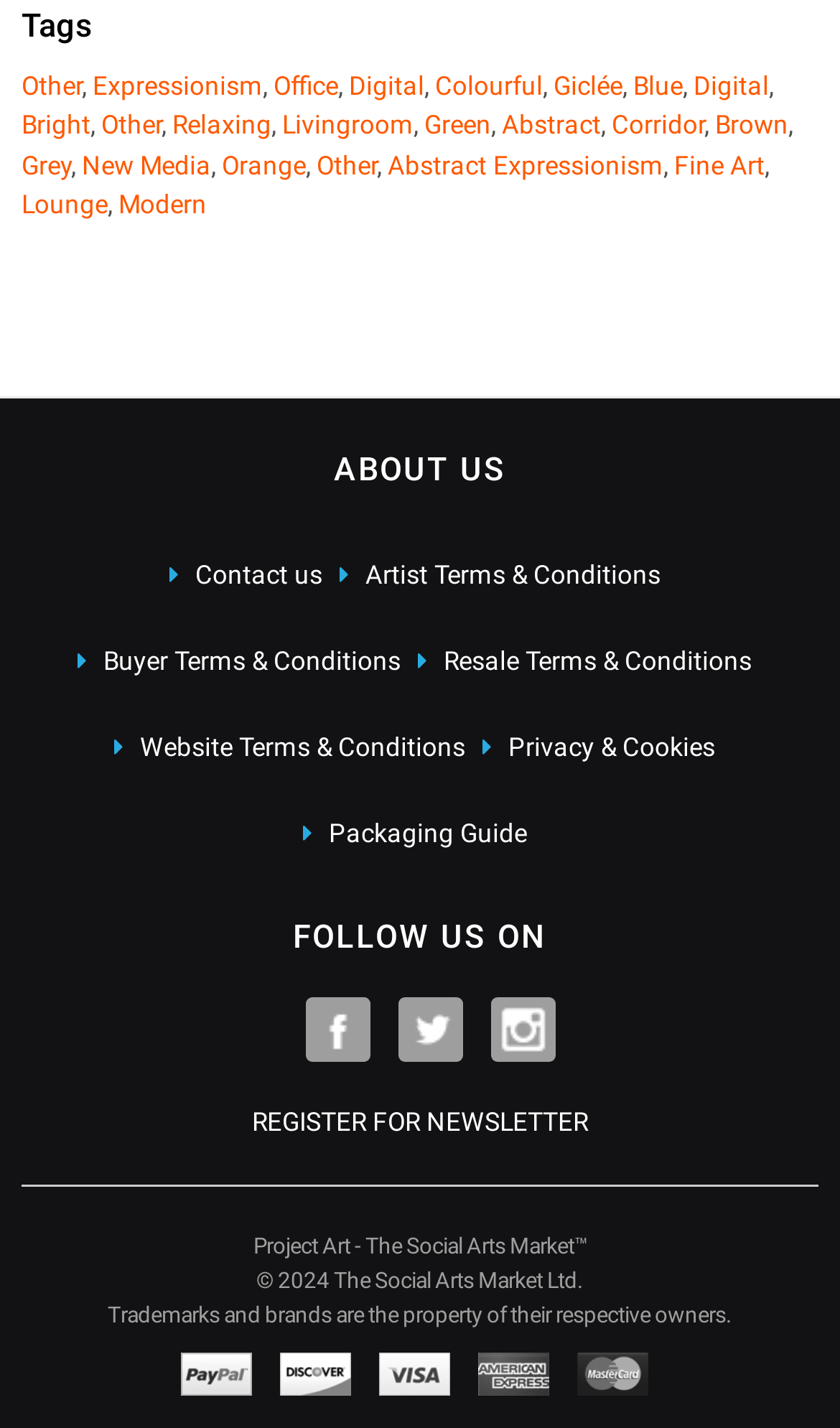Based on the description "New Media", find the bounding box of the specified UI element.

[0.09, 0.105, 0.251, 0.126]